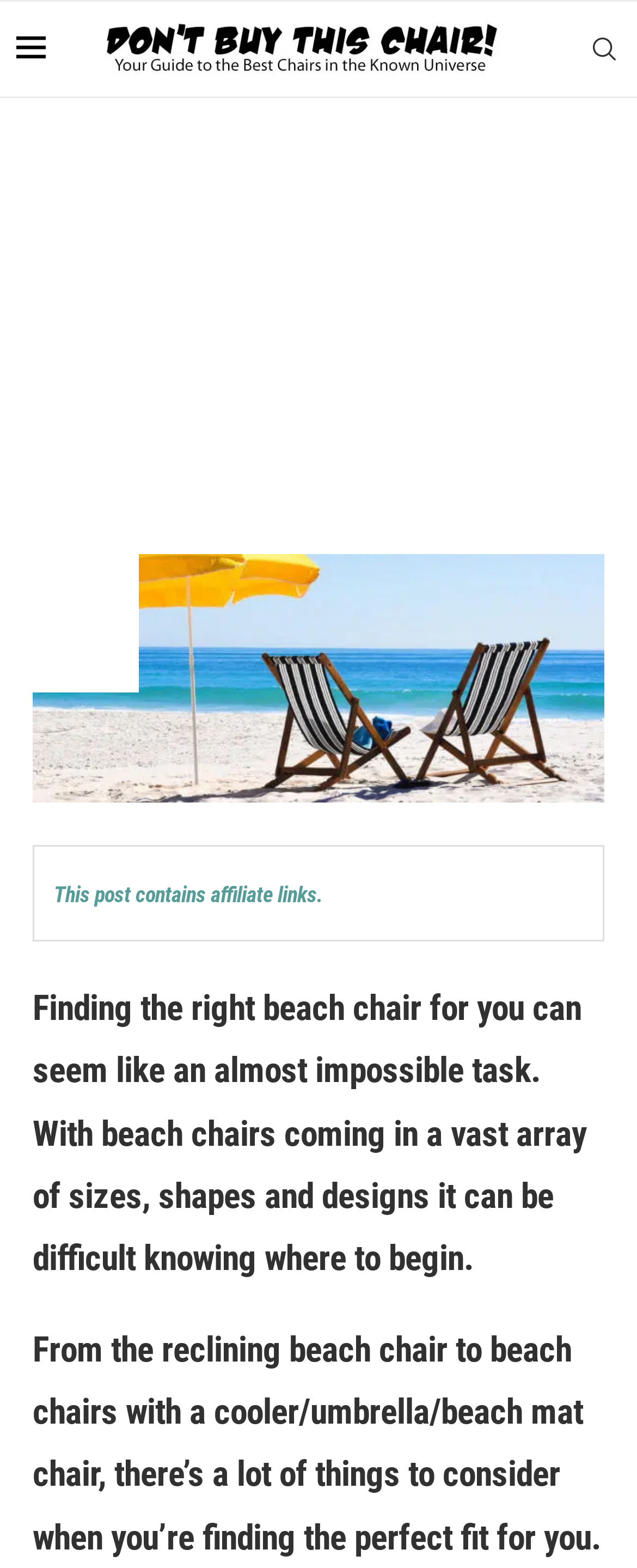Please provide a brief answer to the following inquiry using a single word or phrase:
What is the name of the website?

DontBuyThisChair